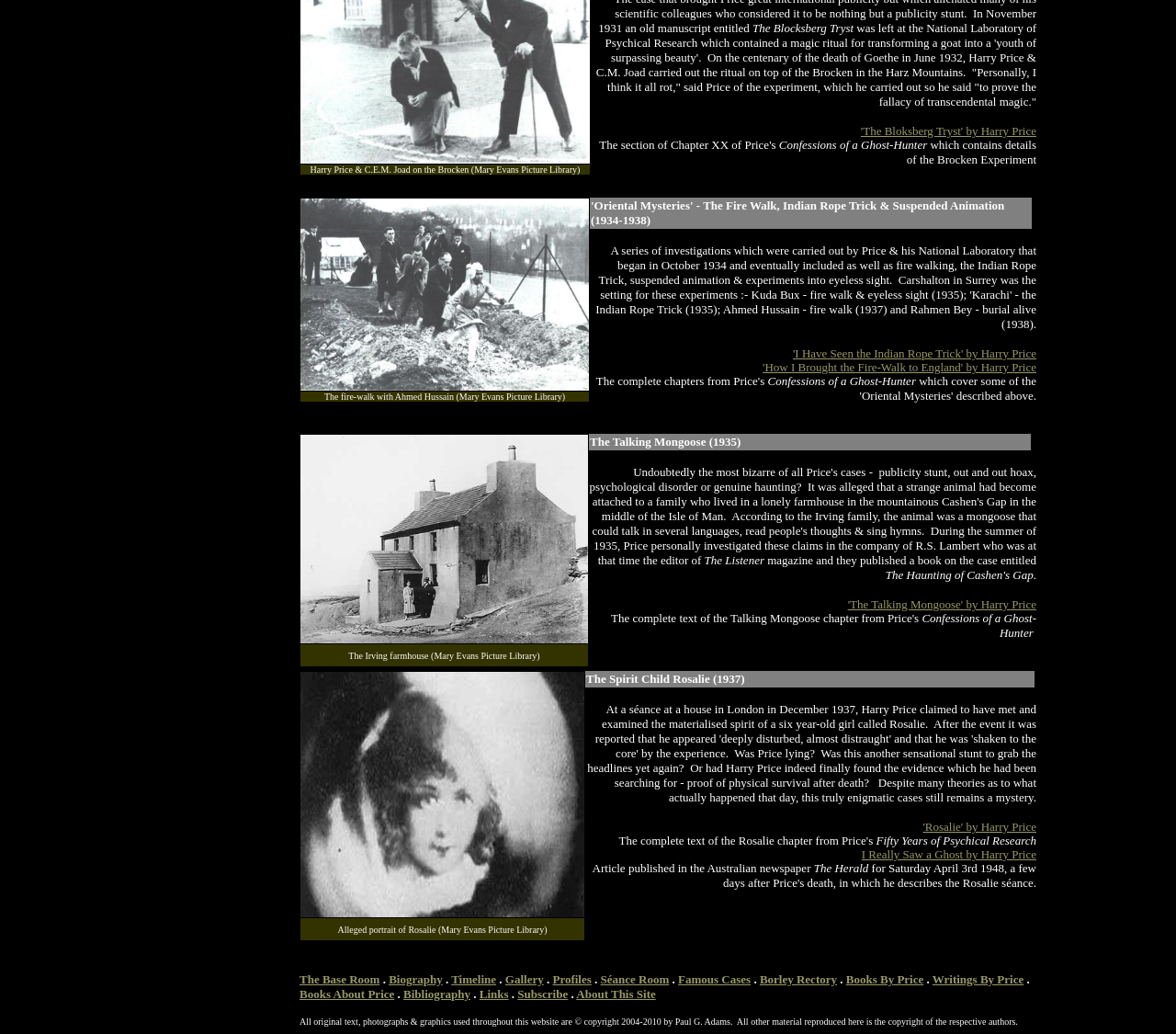Provide your answer in a single word or phrase: 
What is the name of the magazine that published a book on the Talking Mongoose case?

The Listener